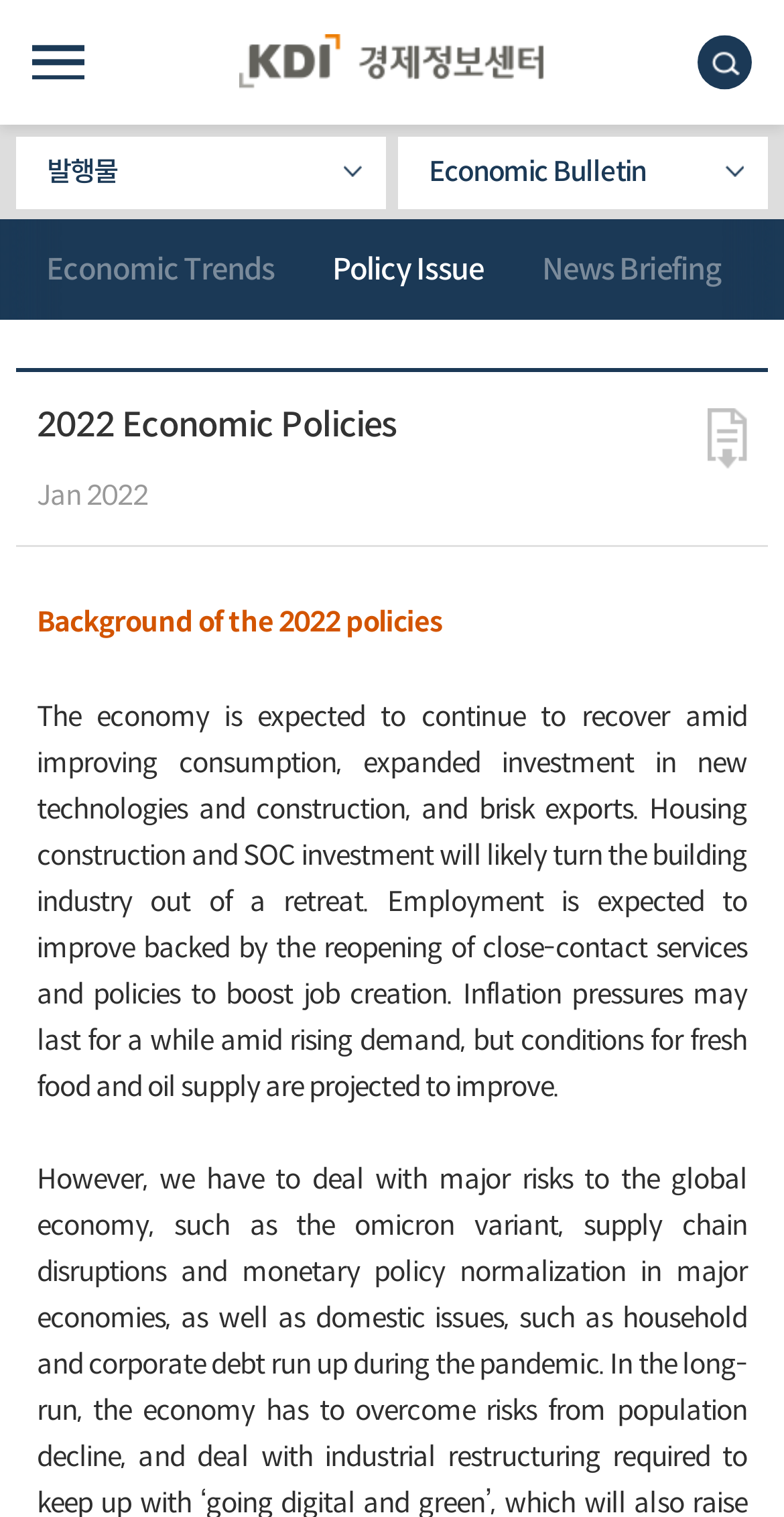What is the publication date of the economic policies?
Based on the image, answer the question in a detailed manner.

I found the answer by looking at the static text element at [0.047, 0.315, 0.189, 0.338] which displays the publication date as 'Jan 2022'.